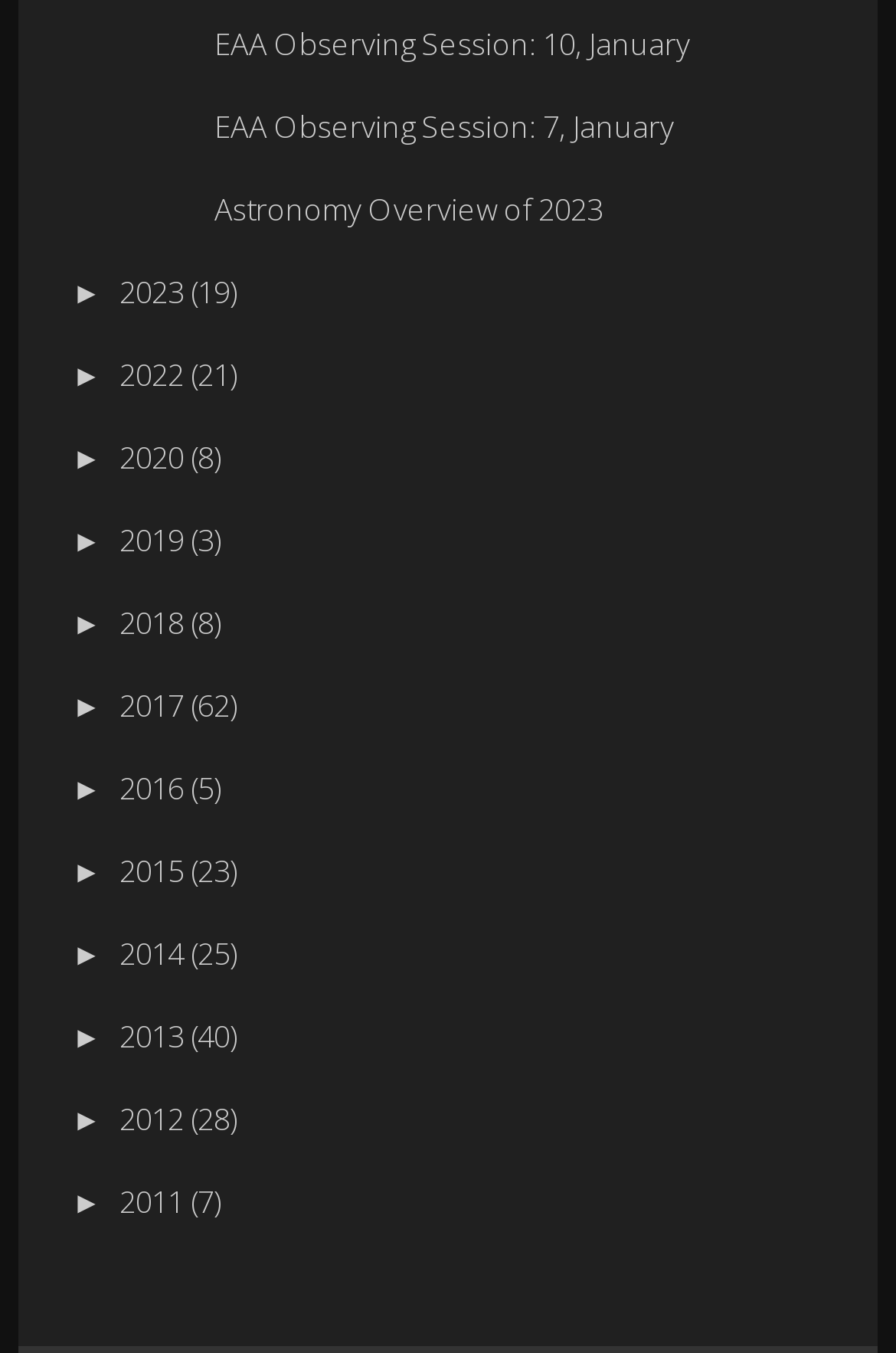Please find the bounding box coordinates (top-left x, top-left y, bottom-right x, bottom-right y) in the screenshot for the UI element described as follows: ►

[0.08, 0.323, 0.134, 0.354]